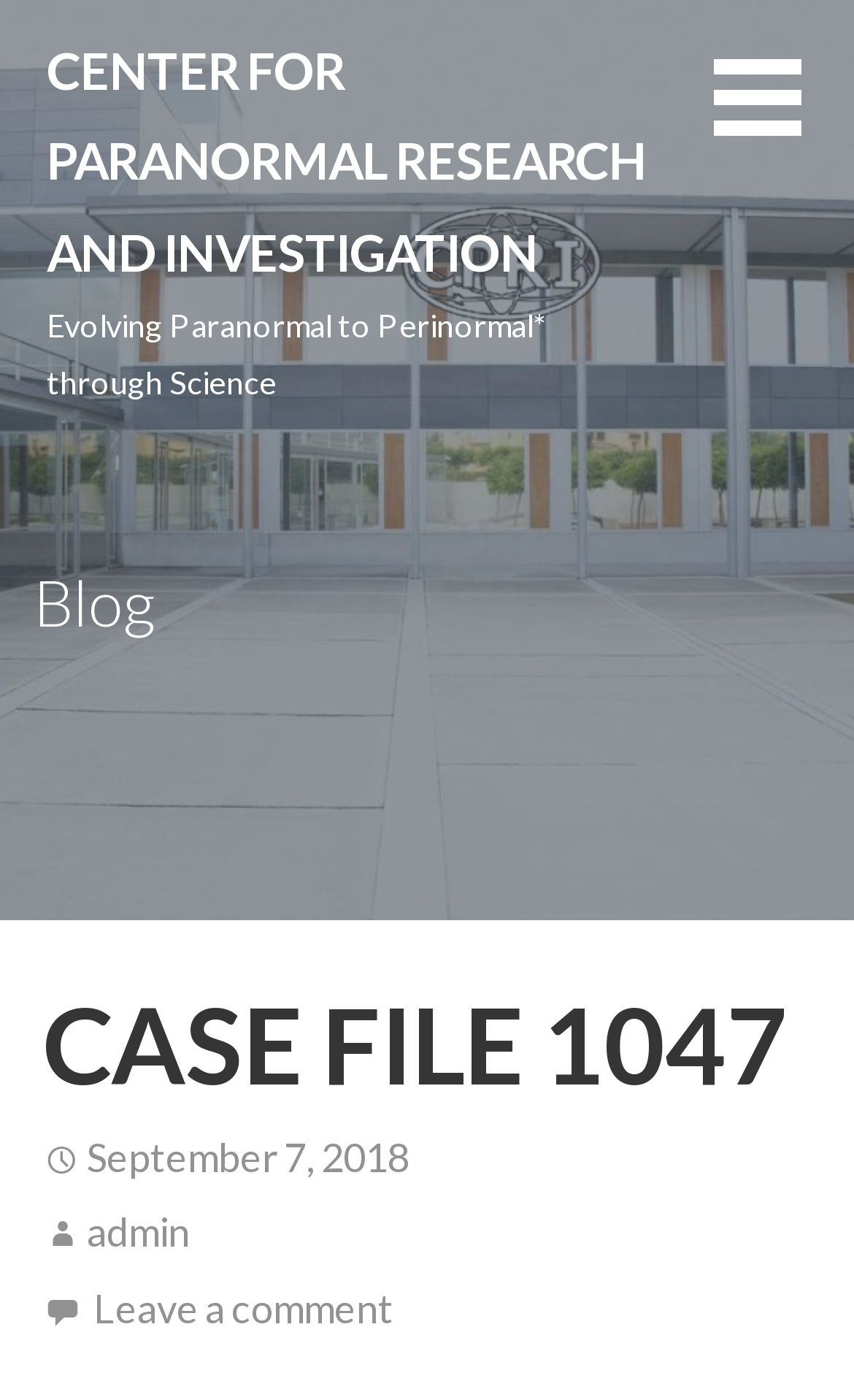Identify and provide the bounding box coordinates of the UI element described: "Leave a comment". The coordinates should be formatted as [left, top, right, bottom], with each number being a float between 0 and 1.

[0.11, 0.916, 0.461, 0.951]